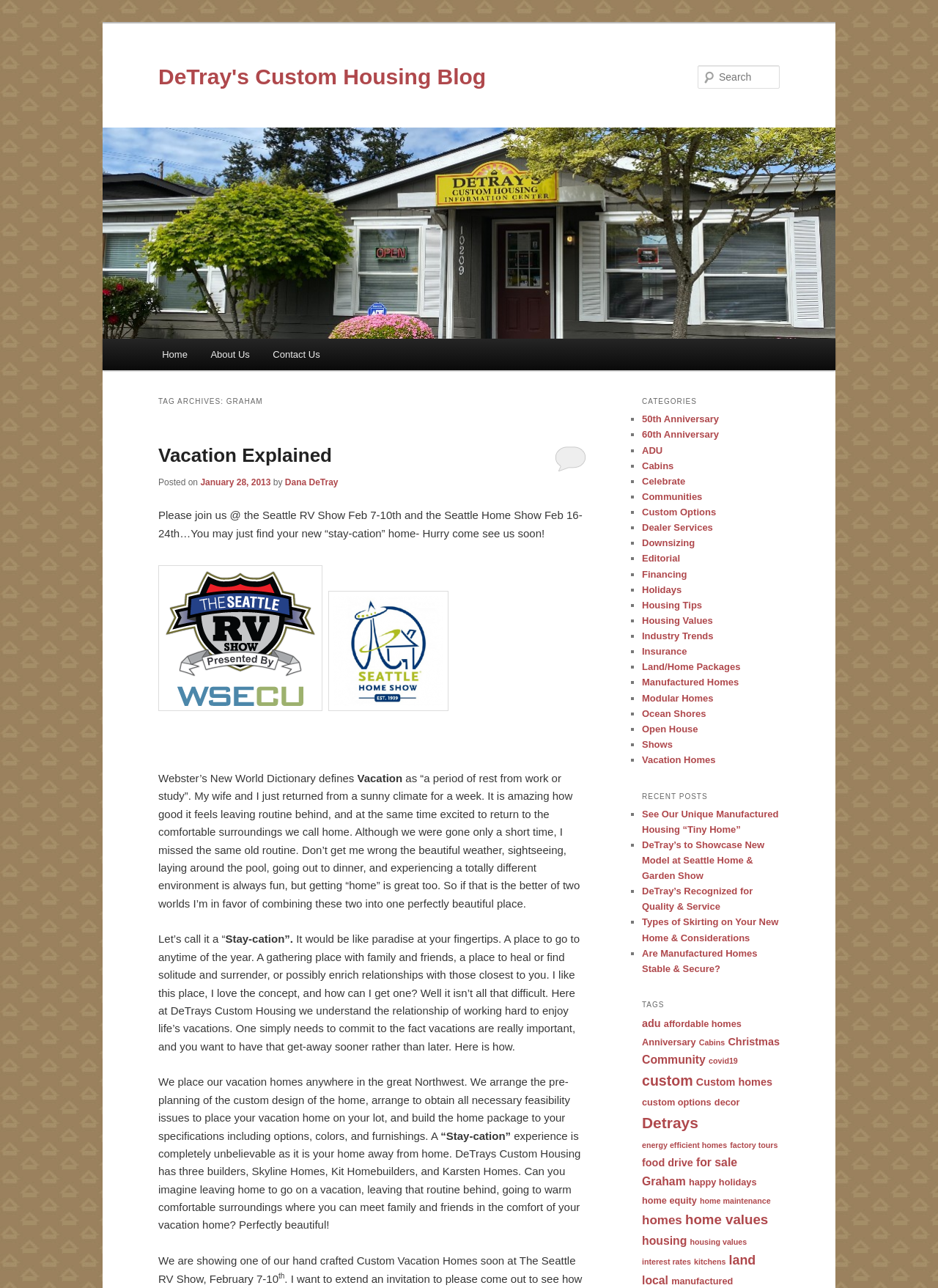Kindly respond to the following question with a single word or a brief phrase: 
How many categories are listed on the webpage?

26